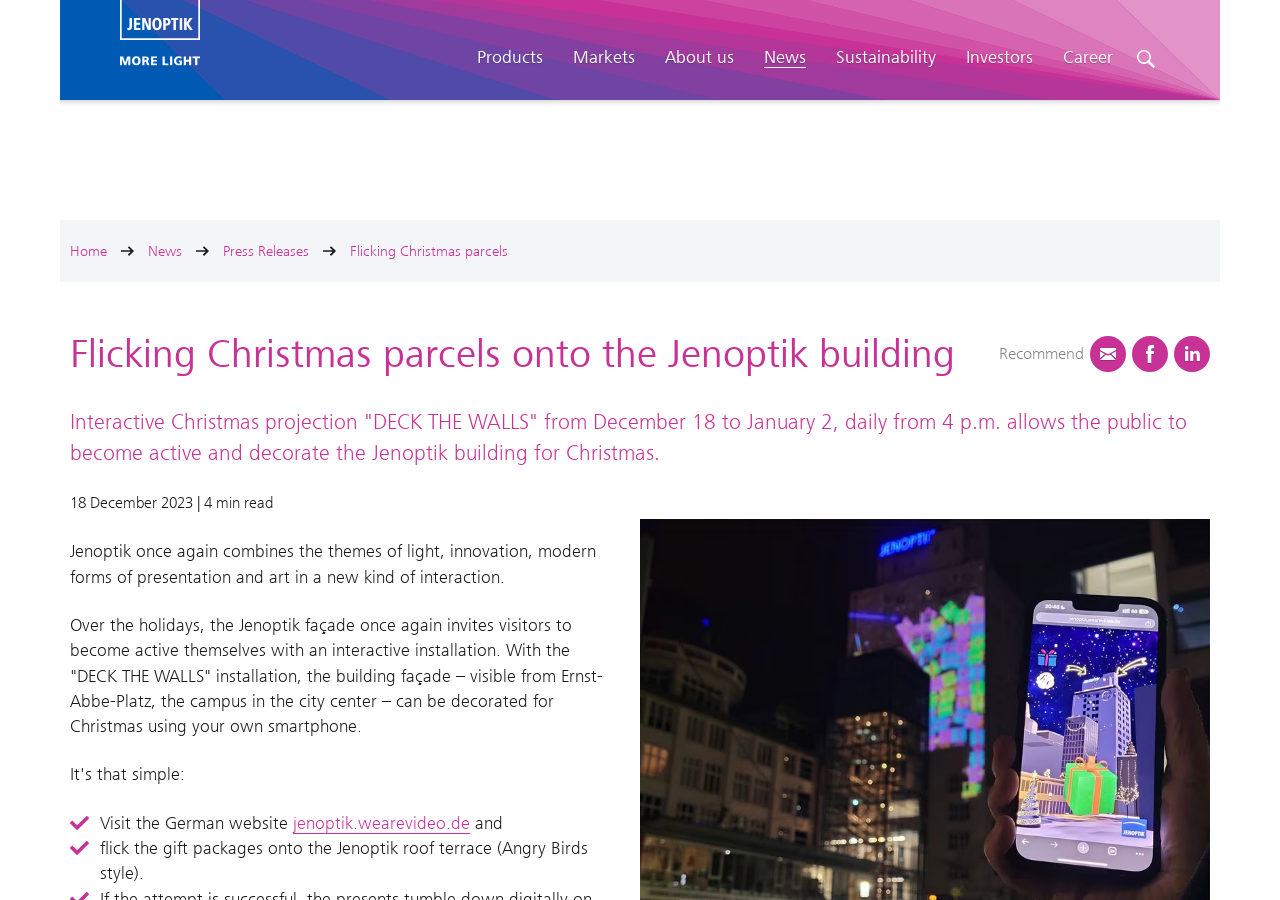Provide your answer to the question using just one word or phrase: What is the name of the company logo?

Jenoptik - More Light